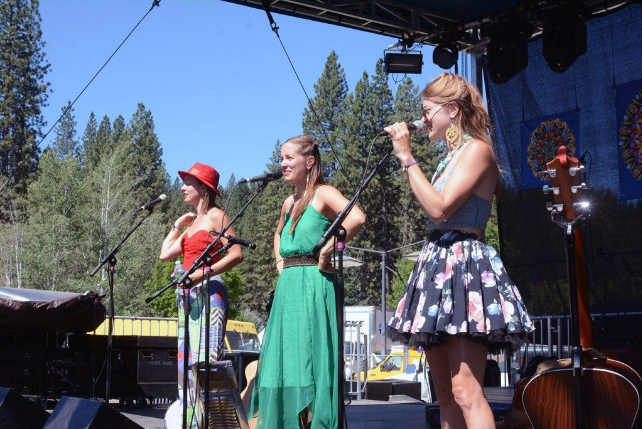What is the natural feature visible in the backdrop?
Respond to the question with a well-detailed and thorough answer.

The caption describes the backdrop as featuring a mix of natural beauty with tall pine trees and a clear blue sky, indicating that the natural feature visible in the backdrop is the tall pine trees.